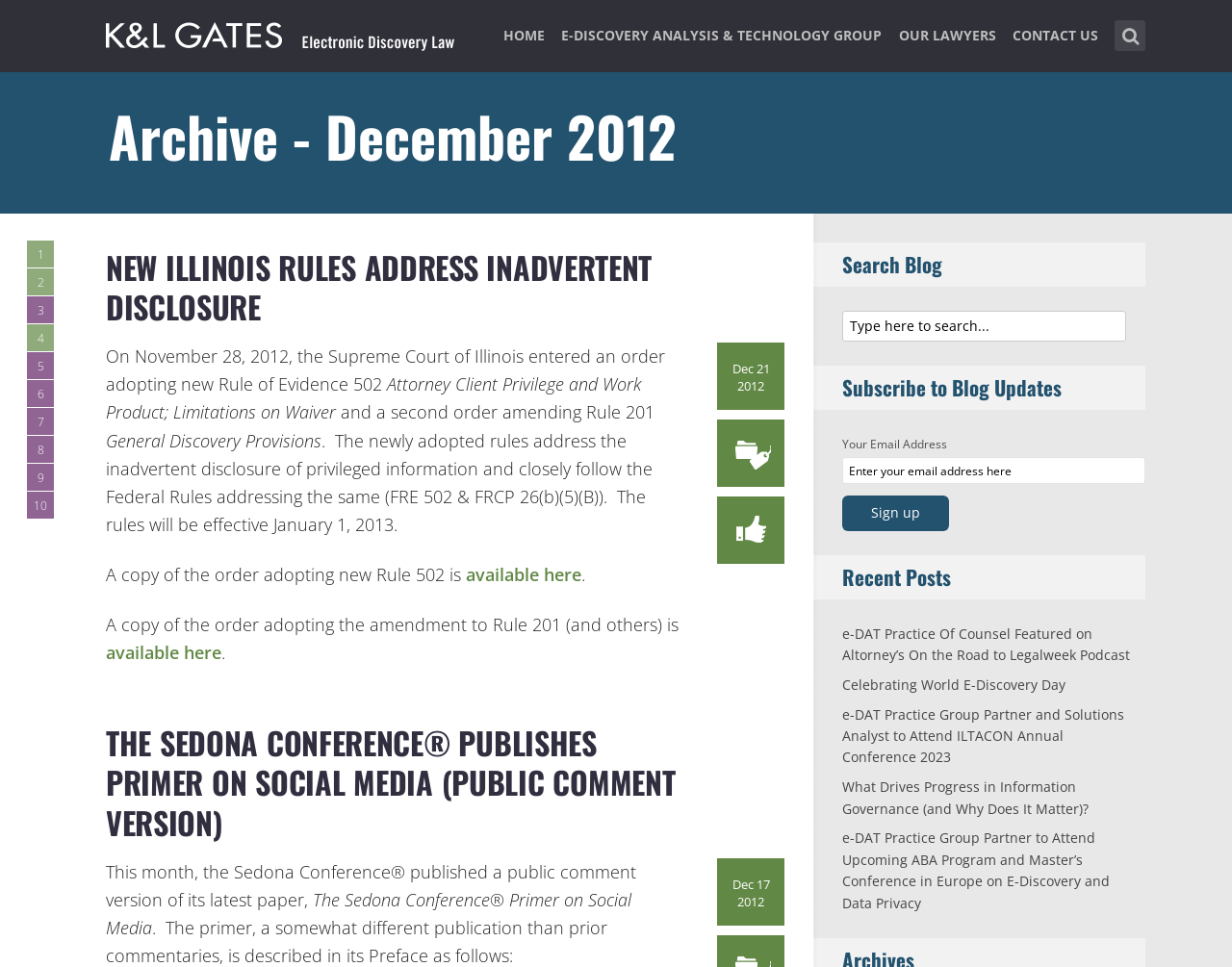Please give the bounding box coordinates of the area that should be clicked to fulfill the following instruction: "Read the article about new Illinois rules". The coordinates should be in the format of four float numbers from 0 to 1, i.e., [left, top, right, bottom].

[0.086, 0.255, 0.559, 0.338]